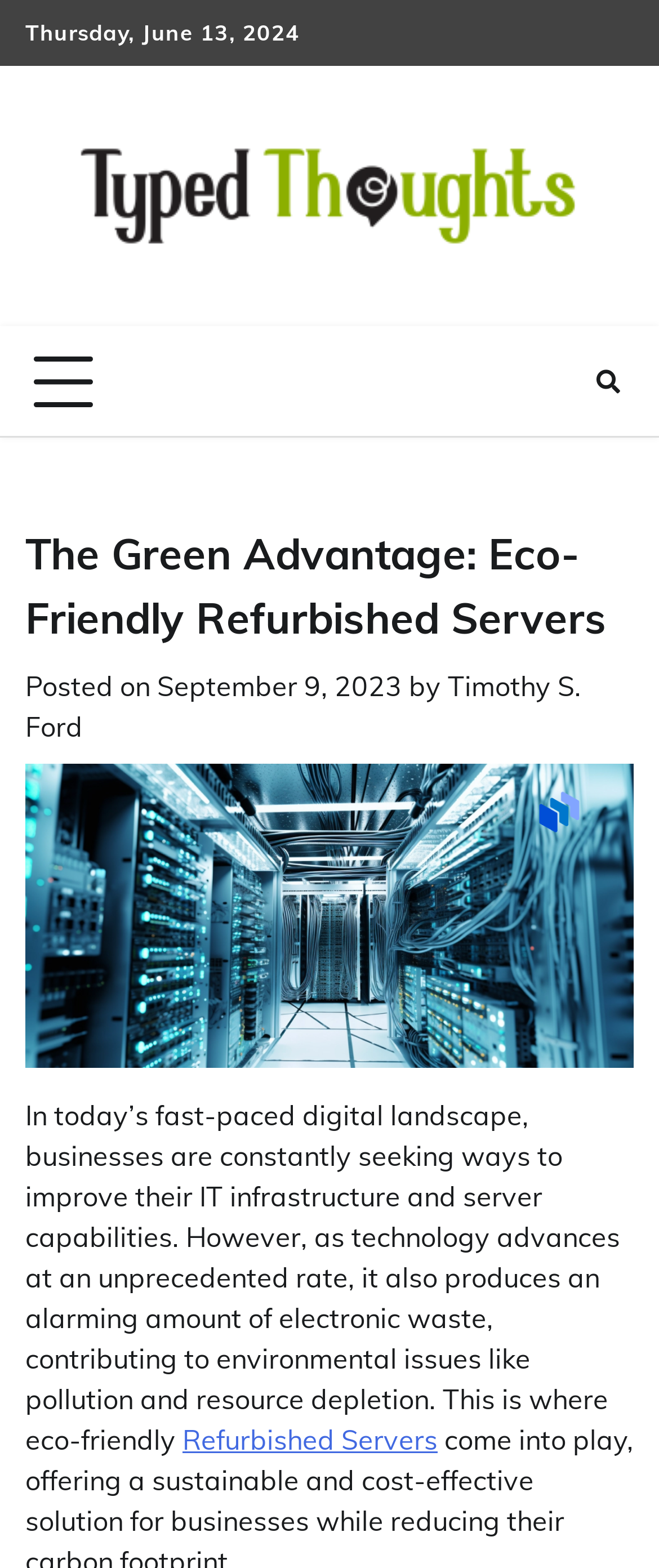Please analyze the image and provide a thorough answer to the question:
What is the author of the post?

I found the author of the post by looking at the text 'by' followed by a link with the author's name 'Timothy S. Ford'.